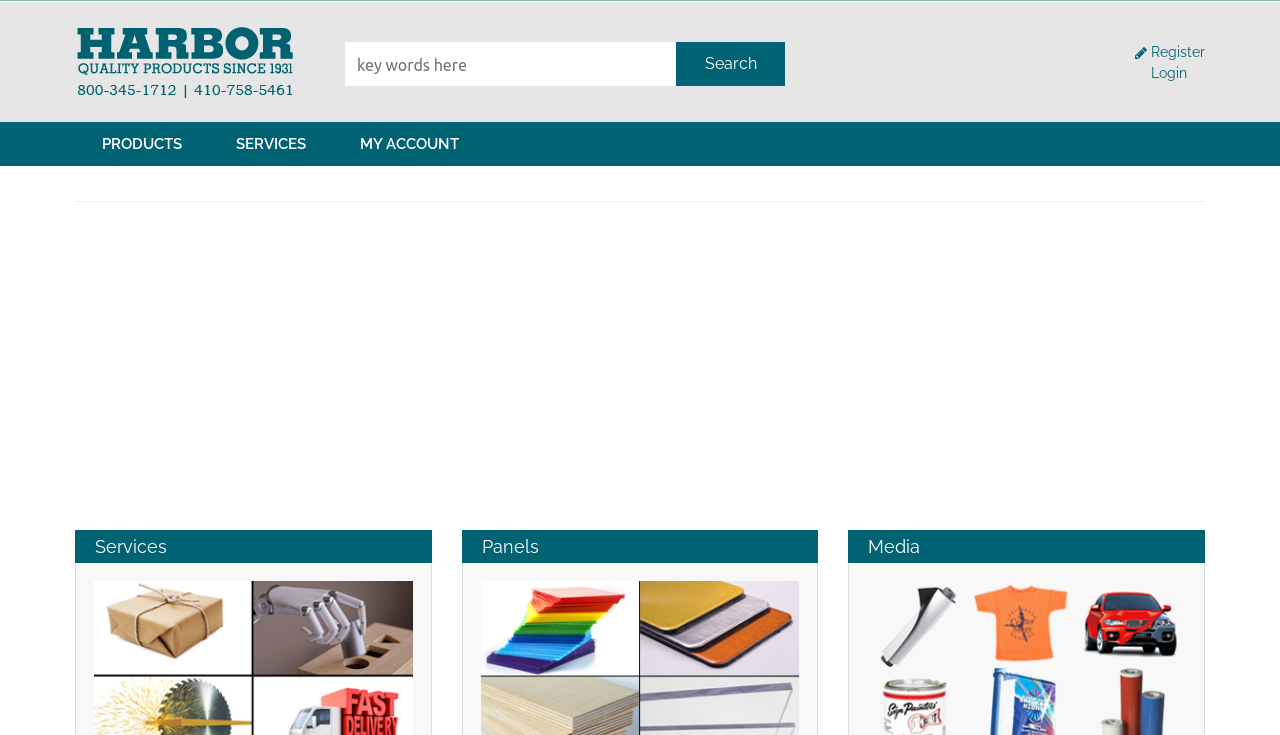Write an extensive caption that covers every aspect of the webpage.

The webpage is the Harbor Homepage, which has a header section at the top that spans the entire width of the page. Within the header, there are several elements aligned horizontally. On the left side, there is a link to "Harbor Sales" accompanied by an image with the same name. Next to it is a textbox where users can input "key words here". A search link is located to the right of the textbox. On the far right side of the header, there are three links: "Register", "Login", and an emphasis element with no text.

Below the header, there is a horizontal separator line that stretches across the page. Above the separator line, there are three links: "PRODUCTS", "SERVICES", and "MY ACCOUNT", which are aligned horizontally and evenly spaced.

Further down the page, there are three static text elements arranged vertically, each with a different label: "Services", "Panels", and "Media". These elements are positioned near the bottom of the page, with "Services" on the left, "Panels" in the middle, and "Media" on the right.